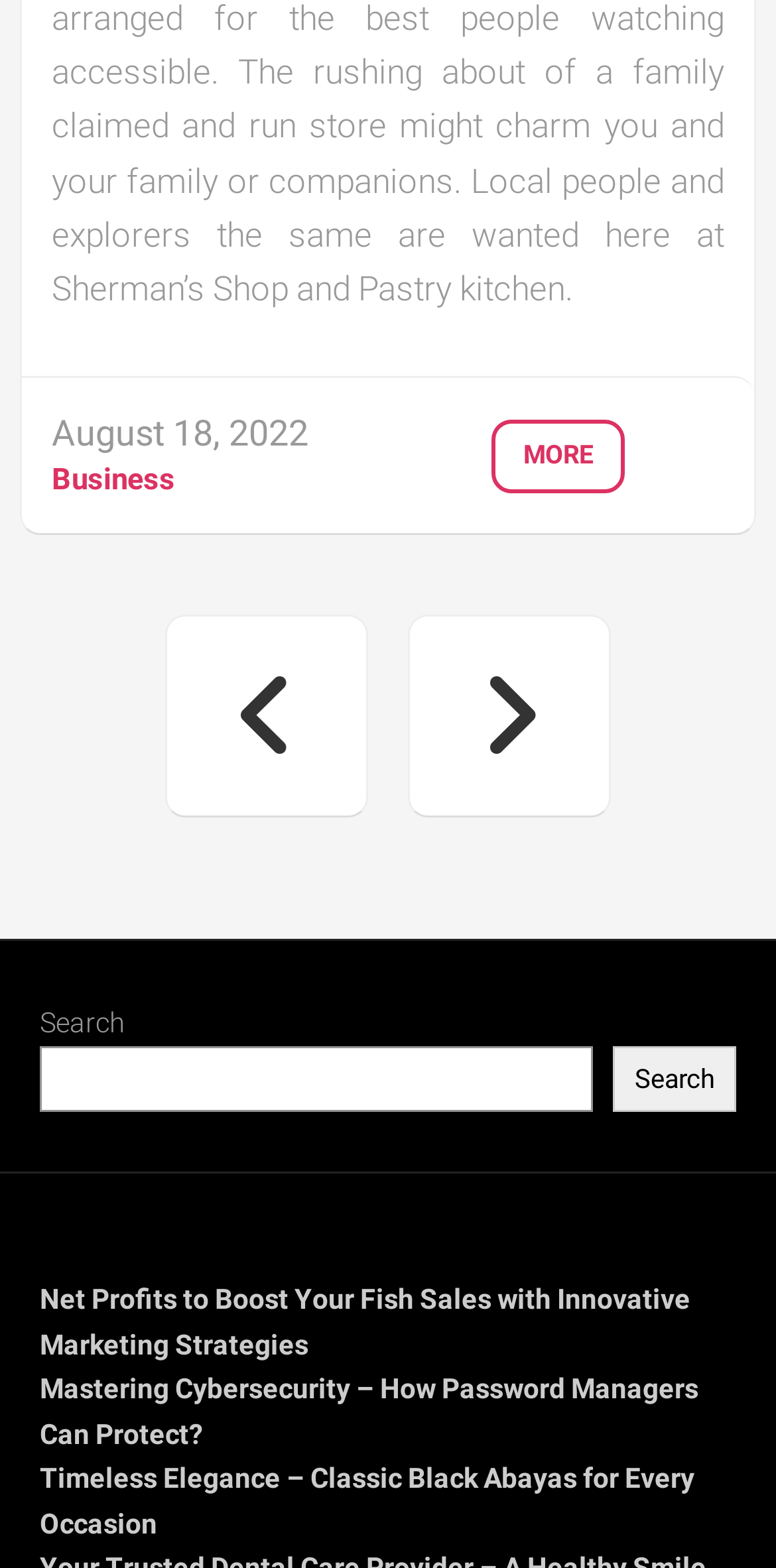Specify the bounding box coordinates of the area that needs to be clicked to achieve the following instruction: "Search for something".

[0.051, 0.667, 0.764, 0.709]